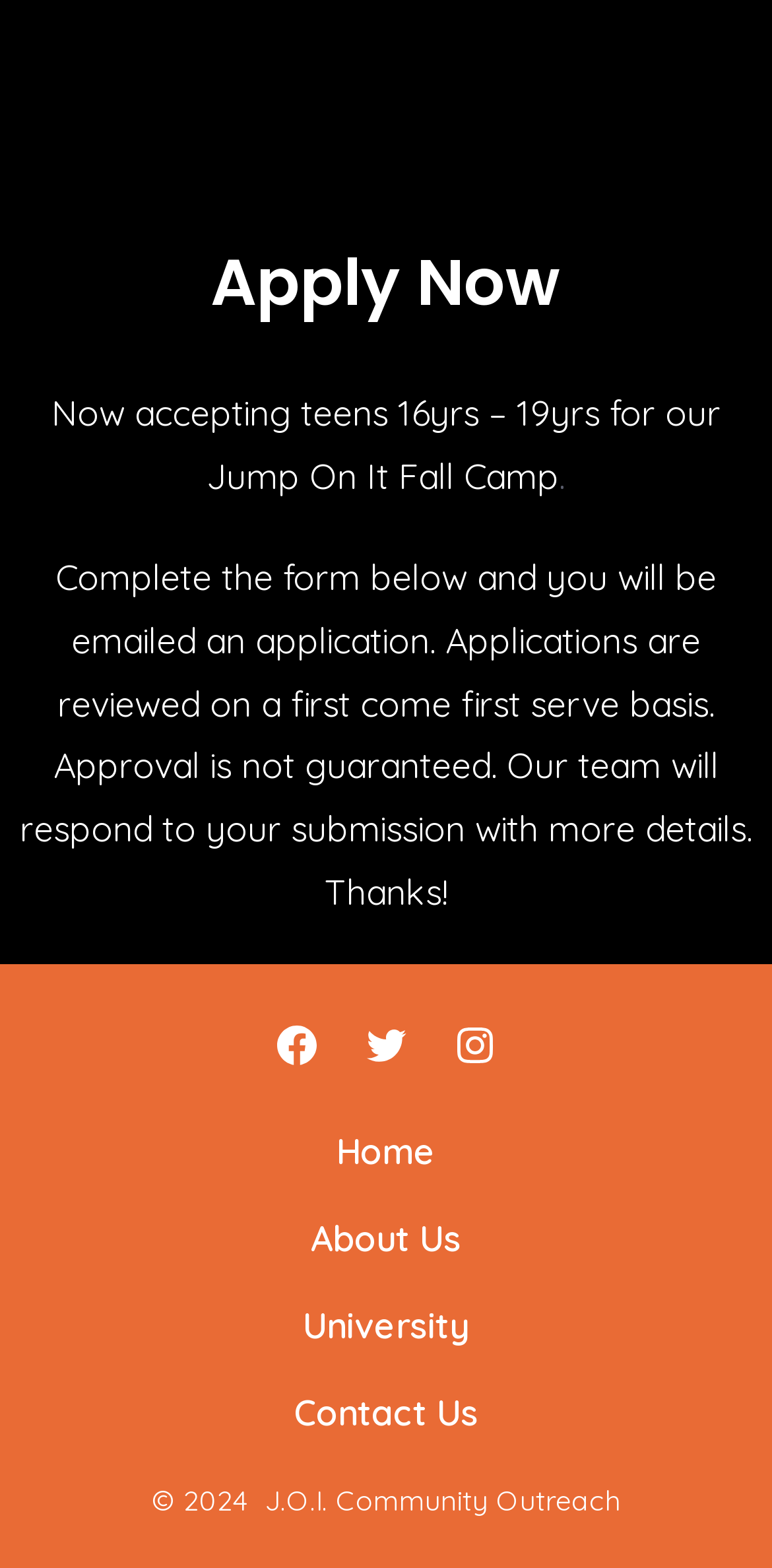What is the name of the organization mentioned on this webpage?
Using the image provided, answer with just one word or phrase.

J.O.I. Community Outreach